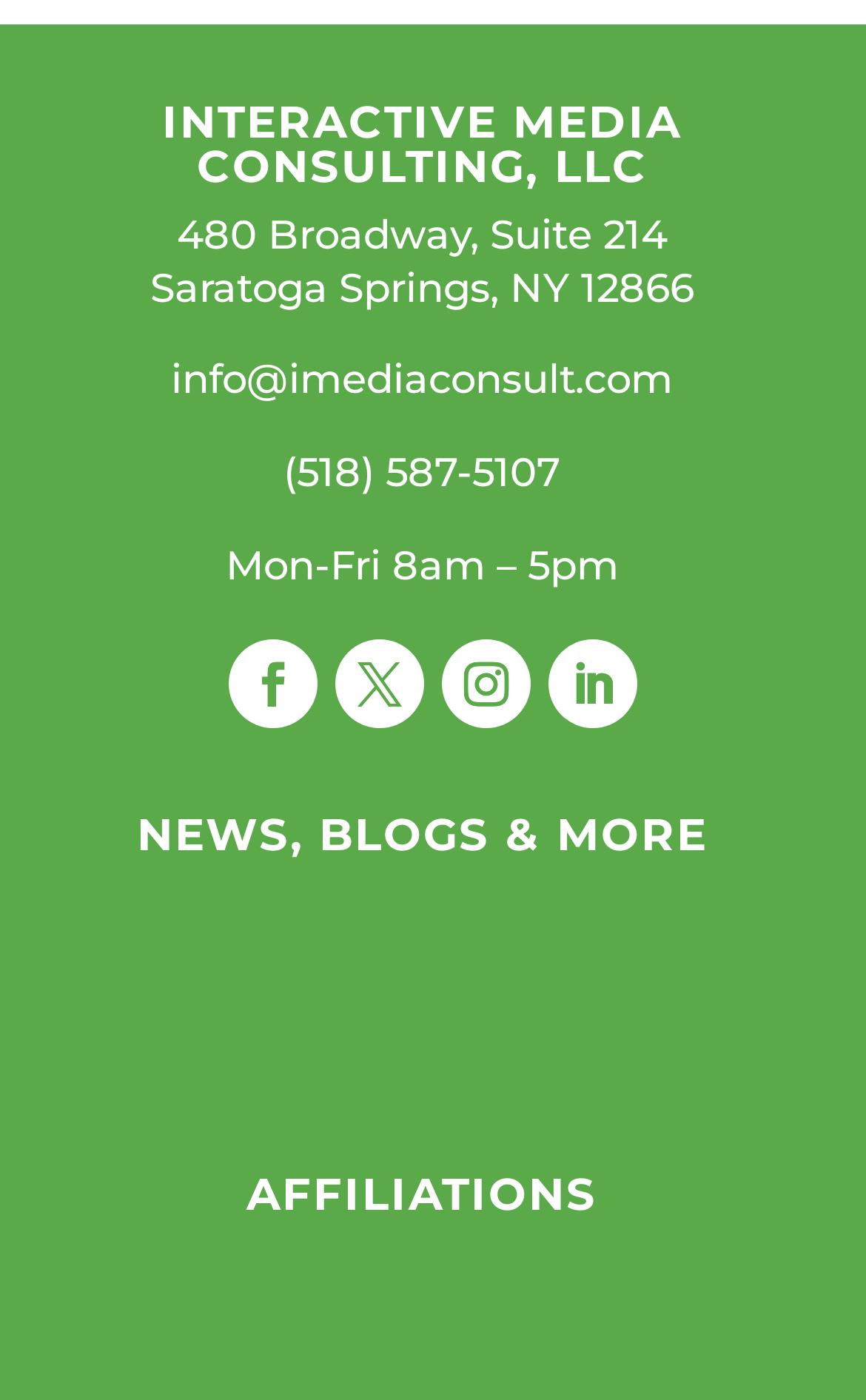Given the element description "SOM Ashok", identify the bounding box of the corresponding UI element.

None